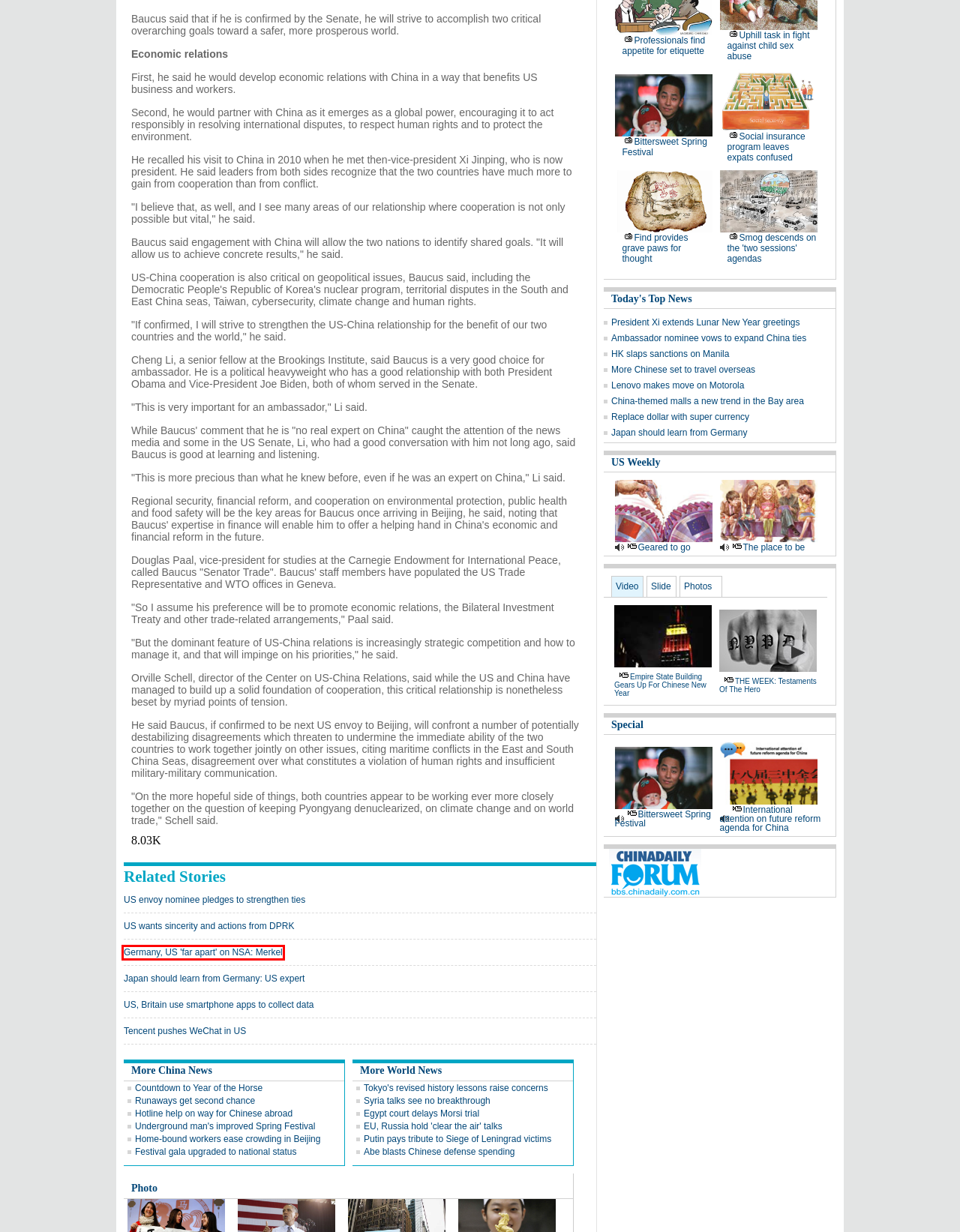Given a webpage screenshot with a red bounding box around a UI element, choose the webpage description that best matches the new webpage after clicking the element within the bounding box. Here are the candidates:
A. US, Britain use smartphone apps to collect data
 - Chinadaily.com.cn
B. Germany, US 'far apart' on NSA: Merkel[1]|chinadaily.com.cn
C. Global Edition
D. US wants sincerity and actions from DPRK[1]|chinadaily.com.cn
E. Tencent pushes WeChat in US
 - China - Chinadaily.com.cn
F. US envoy nominee pledges to strengthen ties
|Americas
|chinadaily.com.cn
G. Licenses revoked in anti-porn campaign|Society|chinadaily.com.cn
H. Japan should learn from Germany: US expert
 - Chinadaily.com.cn

B